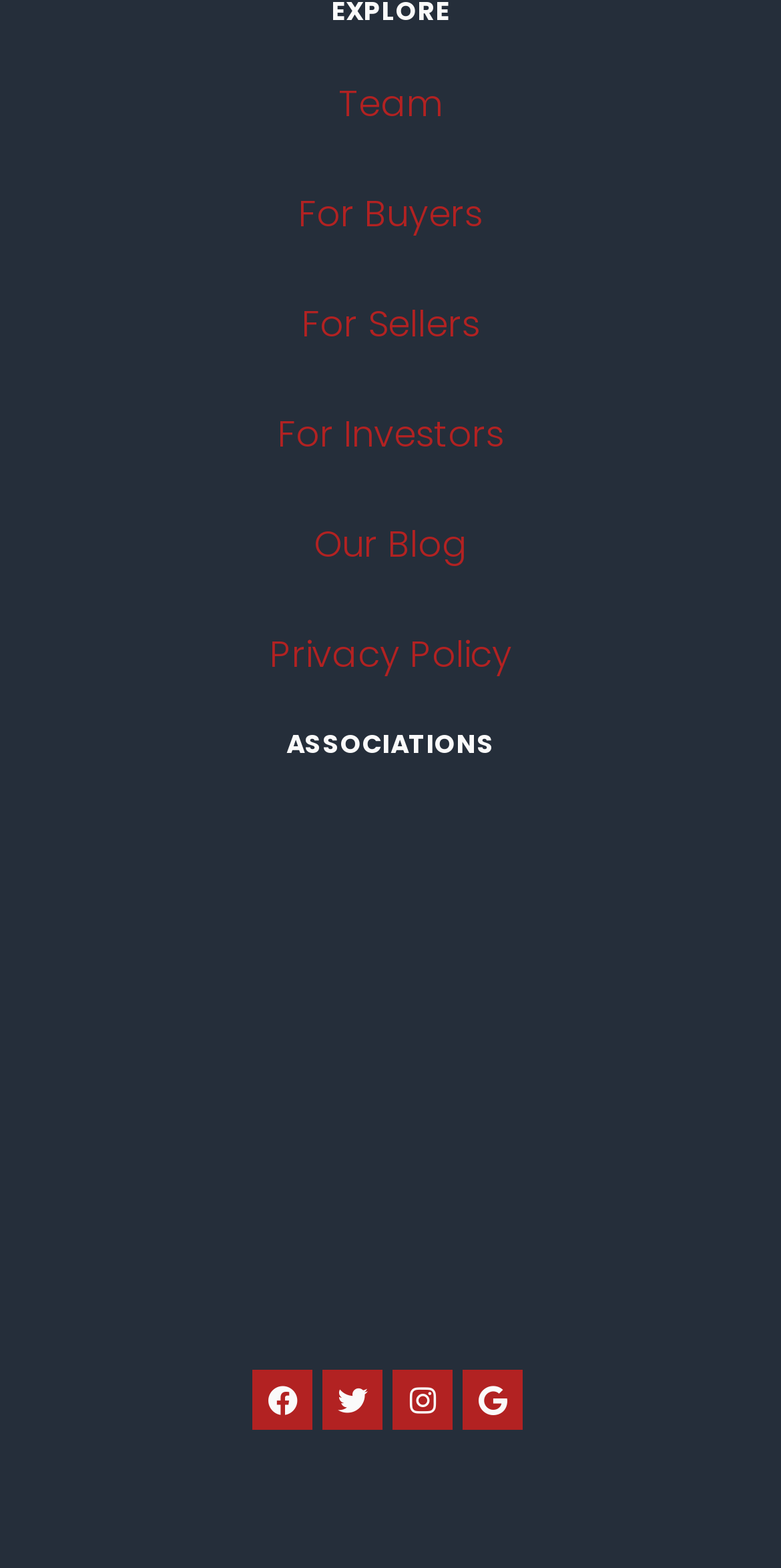Locate the bounding box coordinates of the UI element described by: "alt="Royal LePage Logo"". Provide the coordinates as four float numbers between 0 and 1, formatted as [left, top, right, bottom].

[0.115, 0.743, 0.885, 0.816]